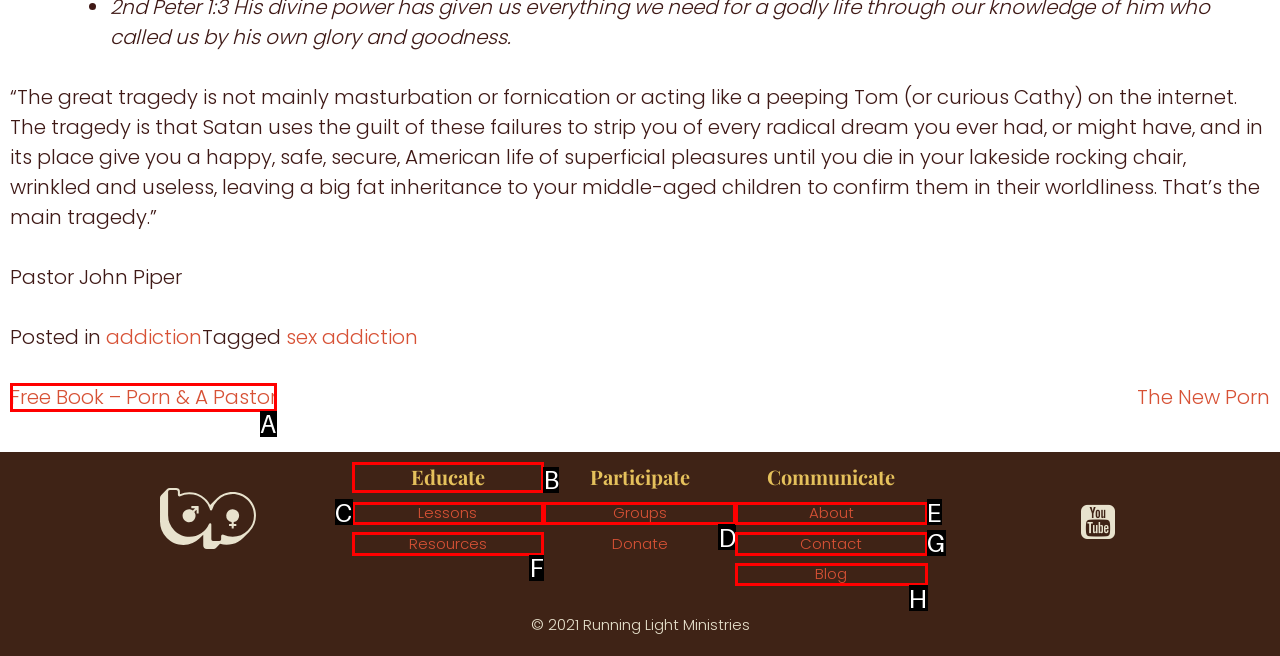From the given choices, which option should you click to complete this task: Navigate to the next post? Answer with the letter of the correct option.

A